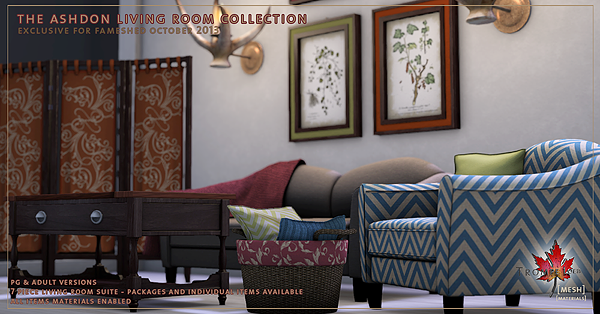What is the purpose of the collection?
Refer to the image and provide a concise answer in one word or phrase.

To transform virtual living space